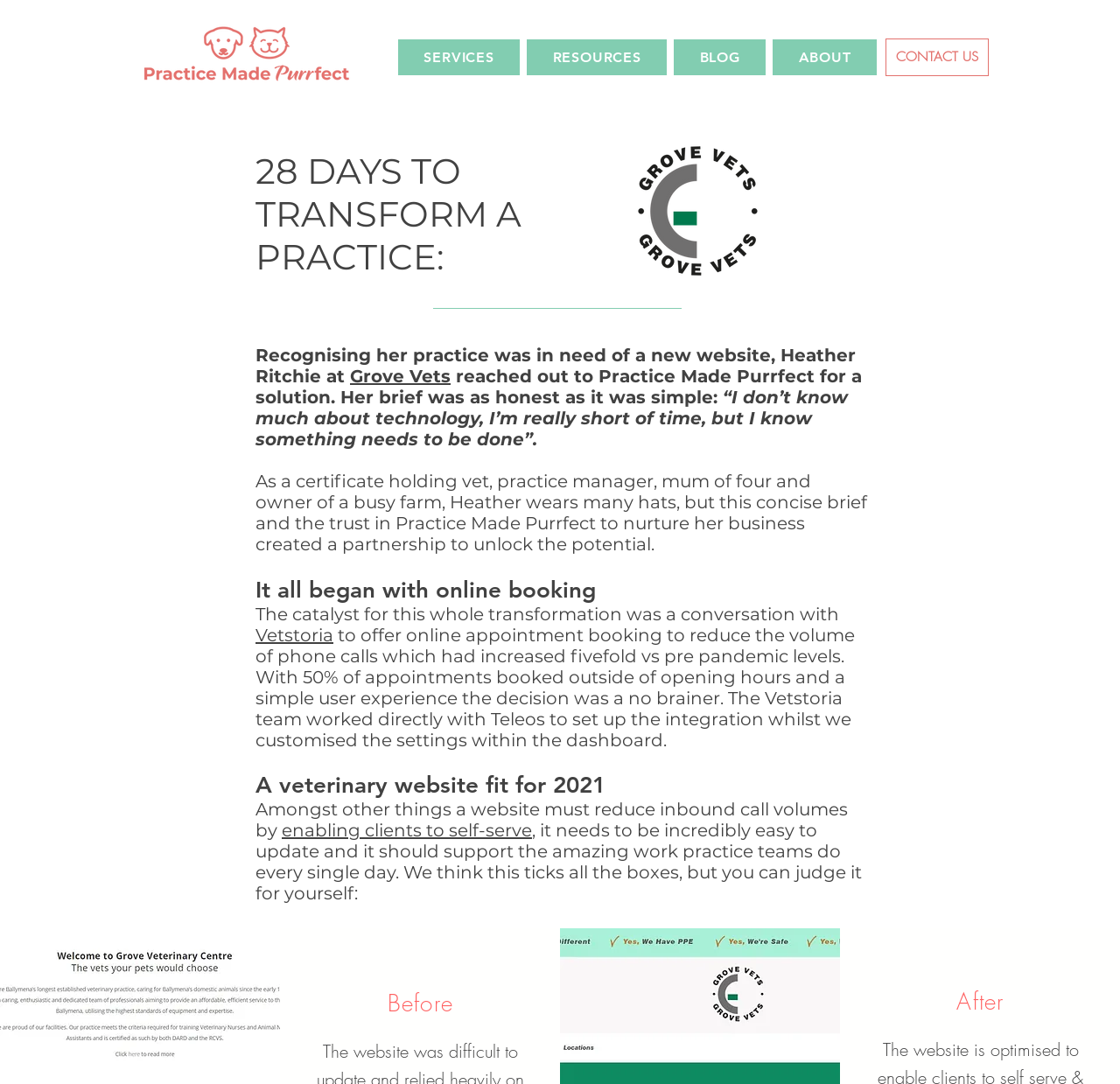Locate the bounding box coordinates of the area that needs to be clicked to fulfill the following instruction: "Read about Grove Vets". The coordinates should be in the format of four float numbers between 0 and 1, namely [left, top, right, bottom].

[0.312, 0.337, 0.402, 0.357]